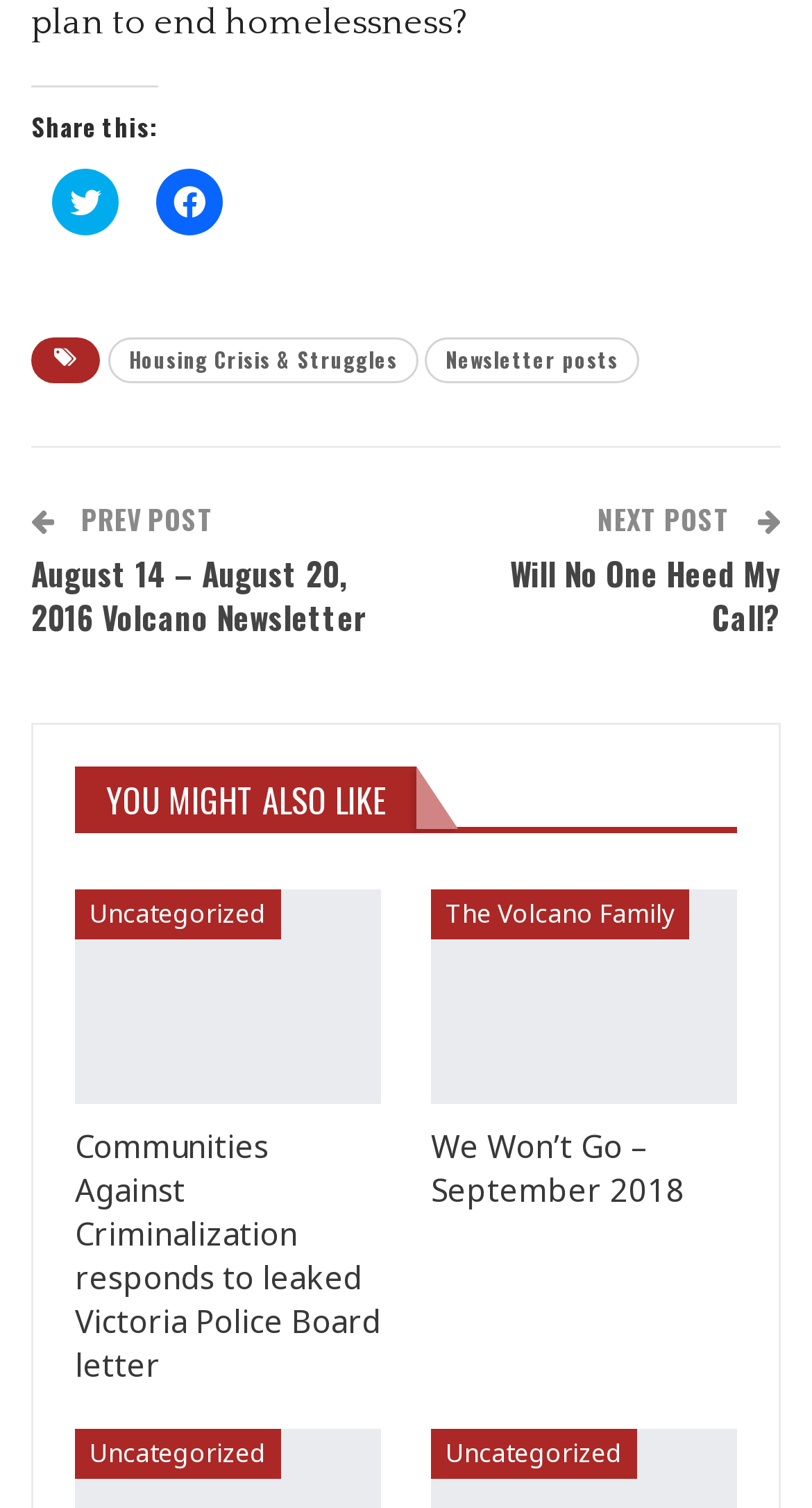How many social media platforms can you share the content on?
Could you answer the question in a detailed manner, providing as much information as possible?

The webpage provides links to share the content on two social media platforms, Twitter and Facebook, as indicated by the icons and text at the top of the webpage.